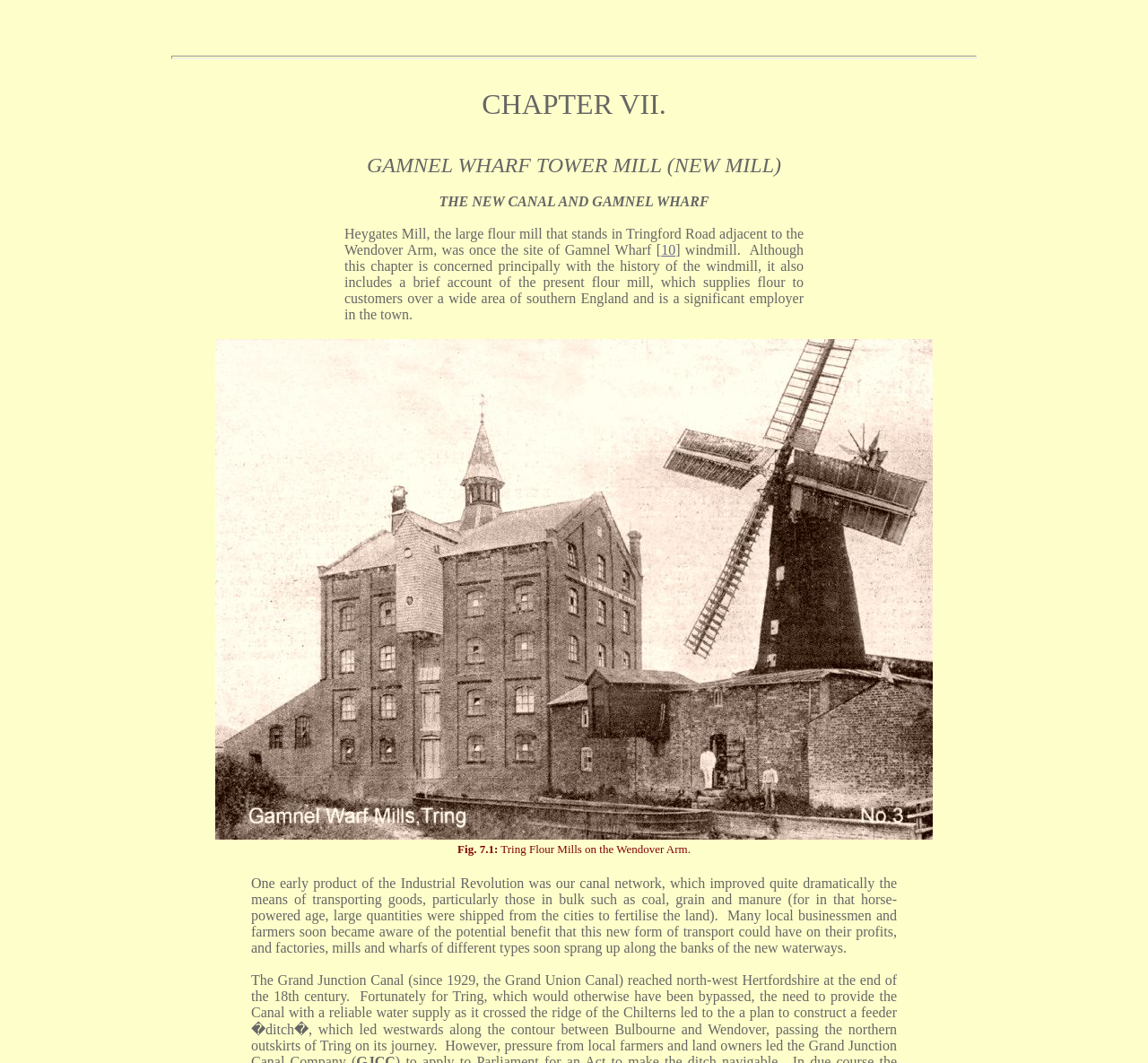Can you give a detailed response to the following question using the information from the image? What is the location of Heygates Mill?

According to the text, Heygates Mill is located in Tringford Road, adjacent to the Wendover Arm, which is mentioned in the sentence 'Heygates Mill, the large flour mill that stands in Tringford Road adjacent to the Wendover Arm, was once the site of Gamnel Wharf'.